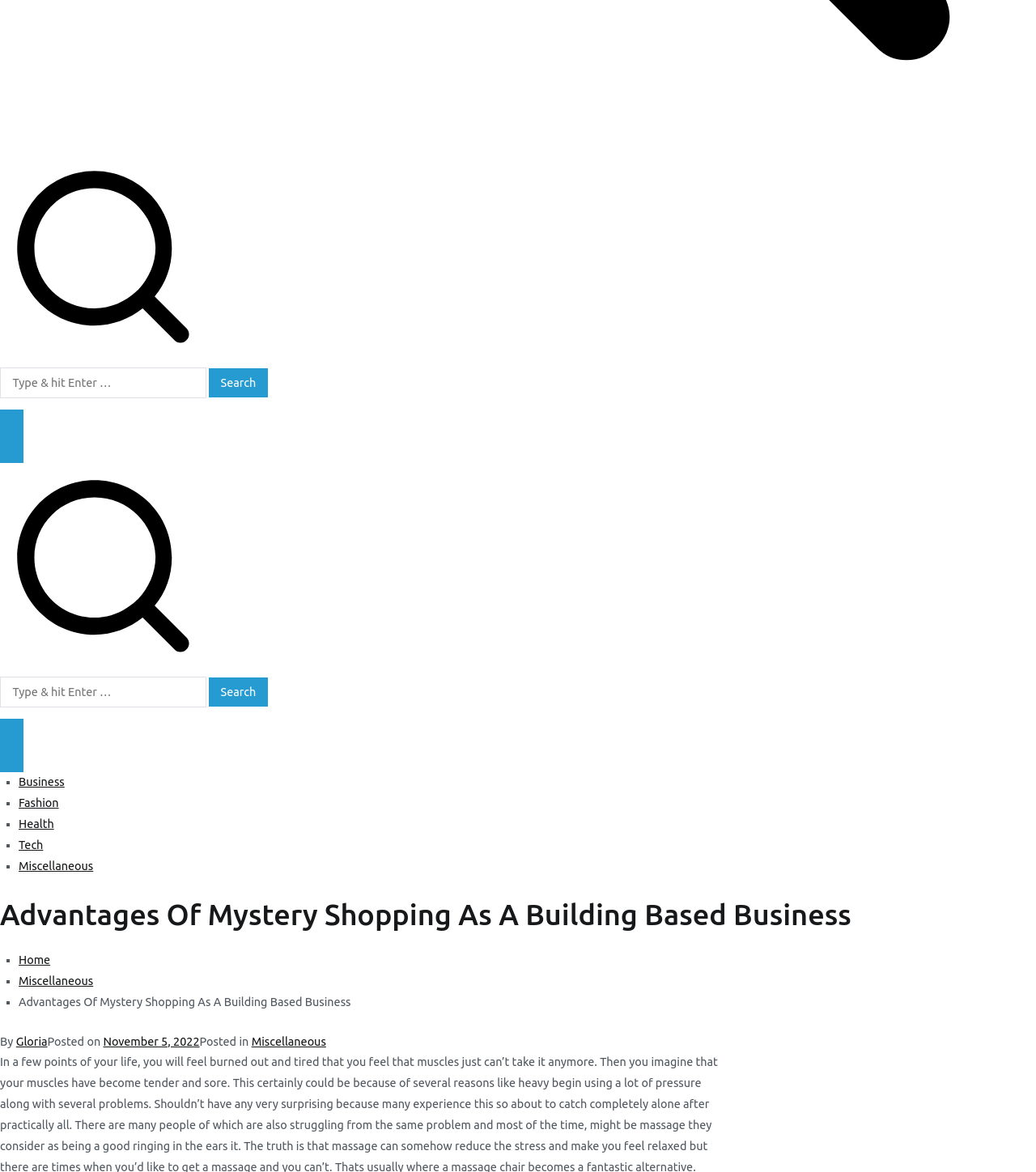What is the purpose of the 'Close Button'?
Provide a detailed answer to the question, using the image to inform your response.

The 'Close Button' is located at the top of the webpage, and it suggests that it is intended to close a specific section or menu within the webpage, possibly a navigation menu or a search results section.